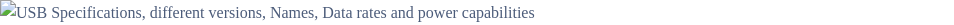What is emphasized in the image? Based on the screenshot, please respond with a single word or phrase.

USB v3.1 relevance